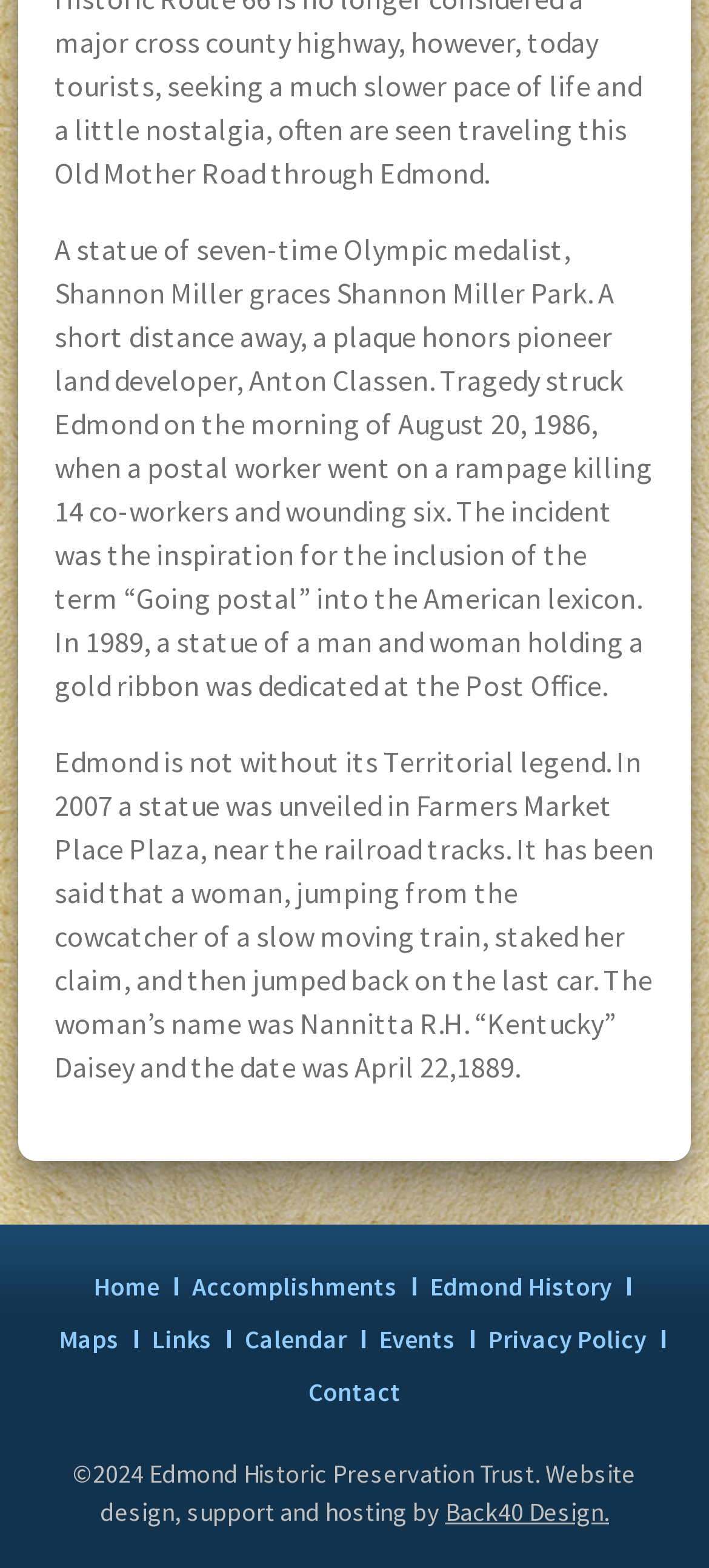Answer briefly with one word or phrase:
What is the year of copyright mentioned at the bottom?

2024